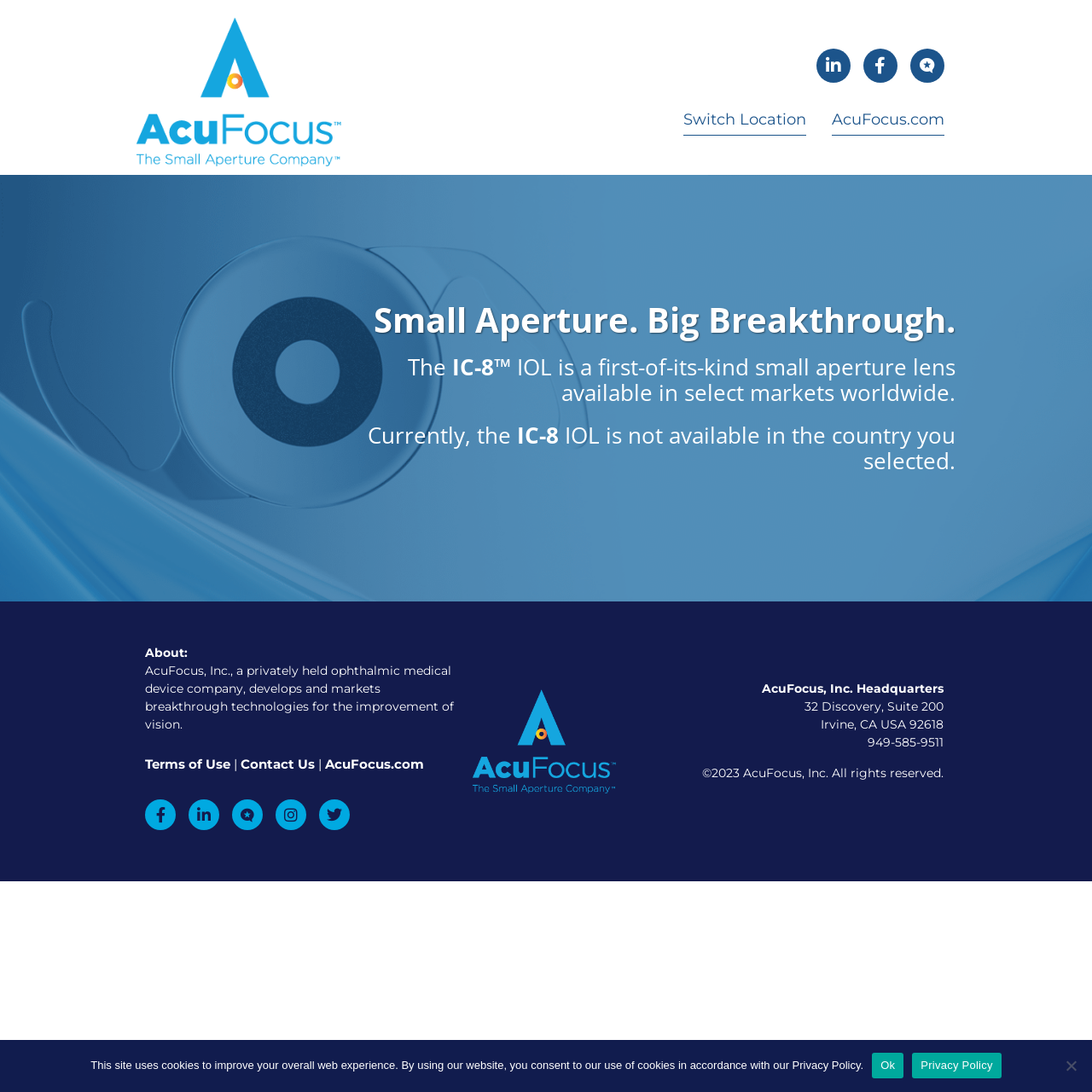Provide a thorough description of this webpage.

The webpage appears to be the official website of AcuFocus, Inc., a privately held ophthalmic medical device company. At the top right corner, there are three social media links: Linkedin, Facebook, and Microblog. Below these links, there is a link to switch locations and another link to the AcuFocus.com website.

The main content of the webpage starts with a heading that reads "Small Aperture. Big Breakthrough." Below this heading, there is a paragraph of text that describes the IC-8 IOL, a first-of-its-kind small aperture lens available in select markets worldwide. The text also mentions that the IC-8 IOL is not available in the country selected.

On the left side of the webpage, there is a section that provides information about AcuFocus, Inc., including a brief description of the company and its mission. Below this section, there are links to the Terms of Use, Contact Us, and AcuFocus.com.

At the bottom of the webpage, there are social media links again, including Facebook, Linkedin, Microblog, Instagram, and Twitter. Next to these links, there is a section that provides the contact information of AcuFocus, Inc., including its headquarters address, phone number, and email.

Finally, at the very bottom of the webpage, there is a copyright notice and a cookie notice dialog that informs users about the website's use of cookies and provides a link to the Privacy Policy.